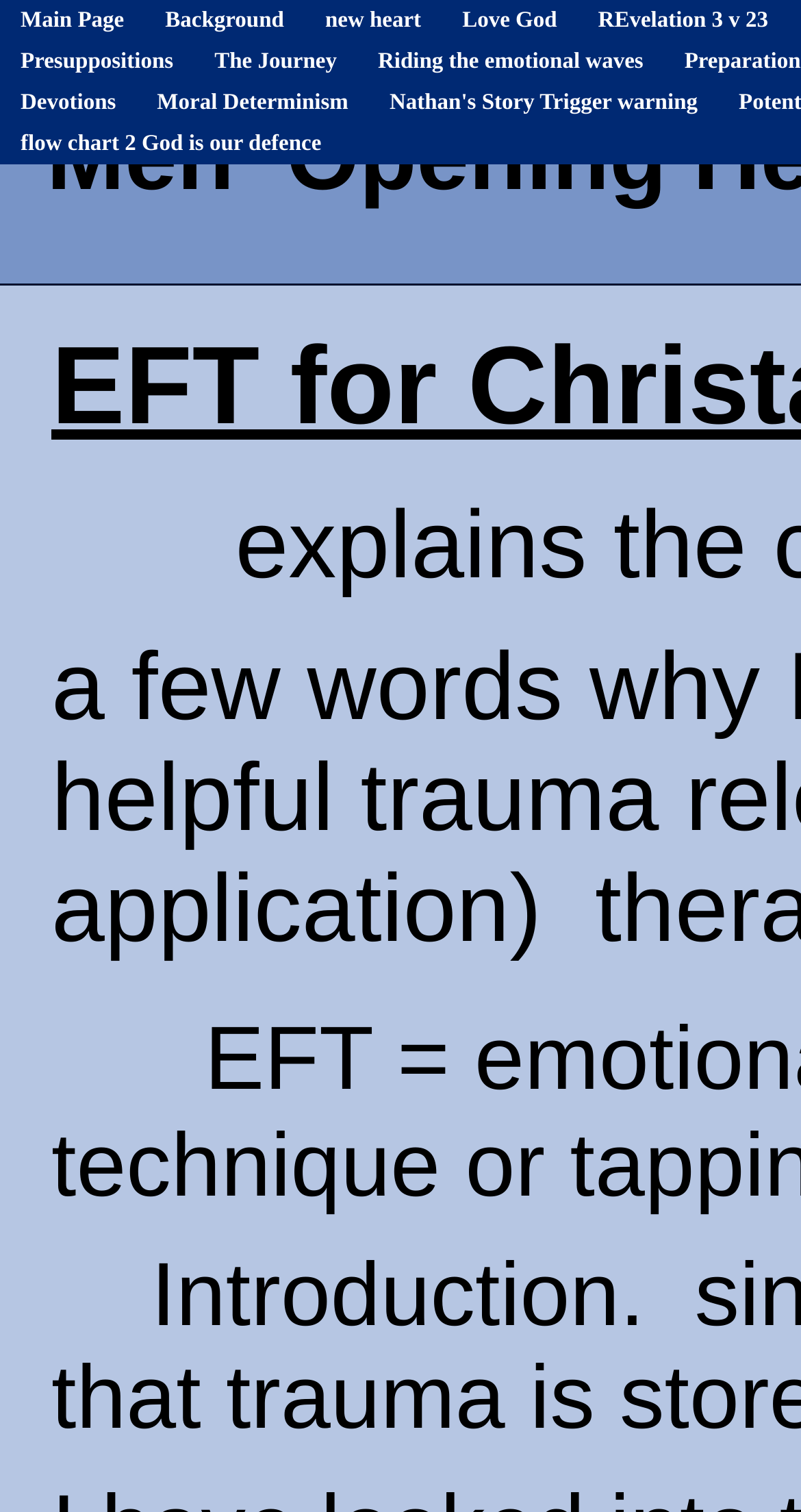Identify the bounding box coordinates of the clickable section necessary to follow the following instruction: "Click on Car Accidents". The coordinates should be presented as four float numbers from 0 to 1, i.e., [left, top, right, bottom].

None